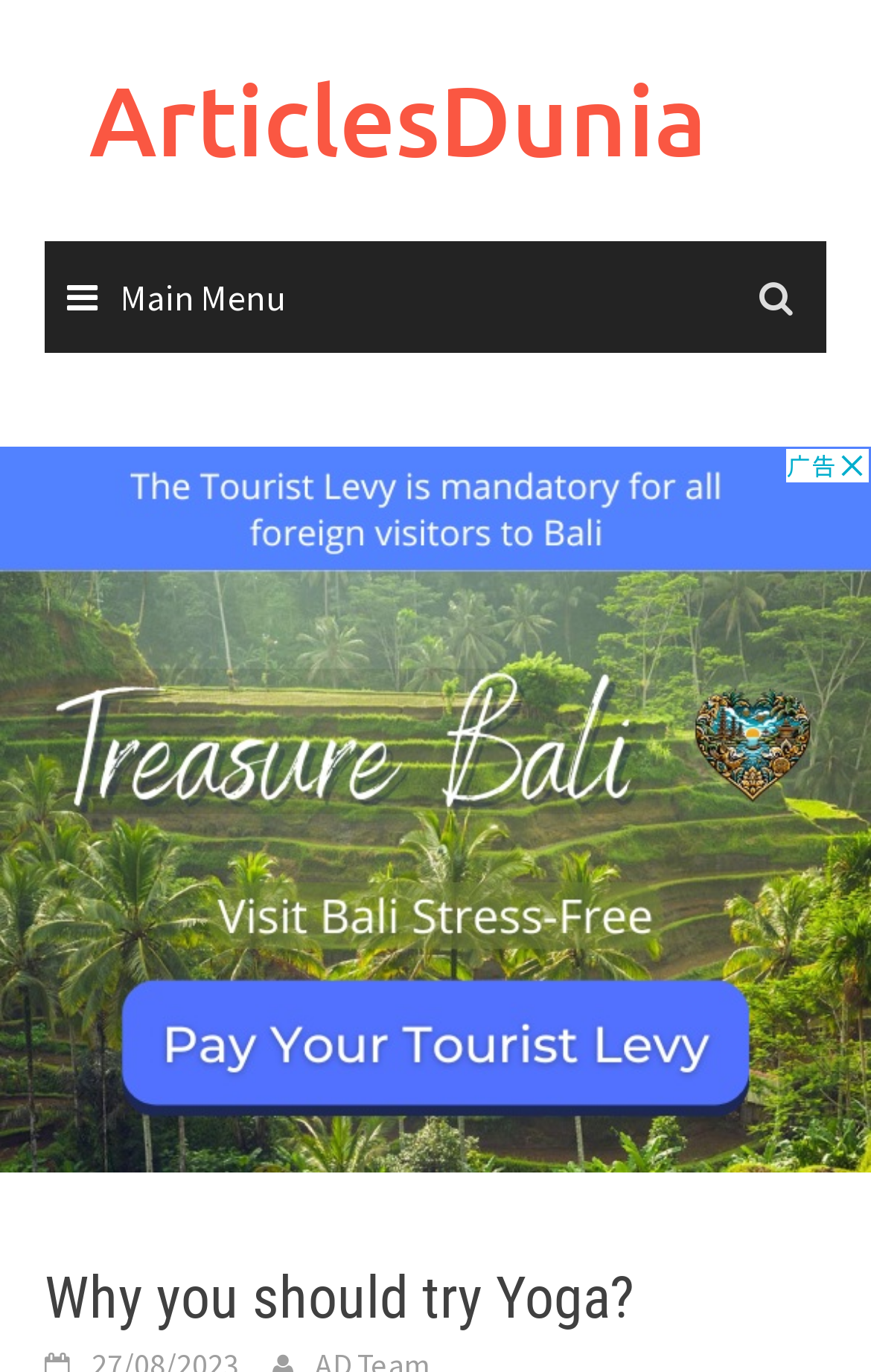Find the bounding box of the UI element described as follows: "Main Menu".

[0.051, 0.176, 0.949, 0.258]